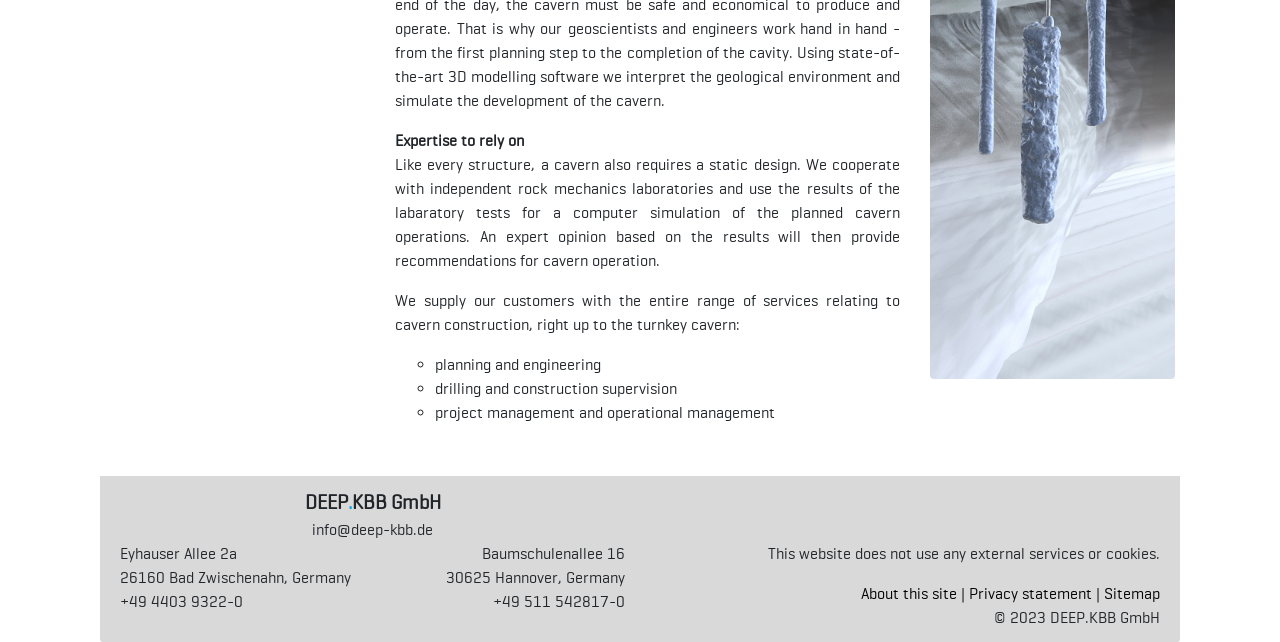Find the bounding box coordinates for the UI element that matches this description: "About this site".

[0.673, 0.909, 0.748, 0.939]